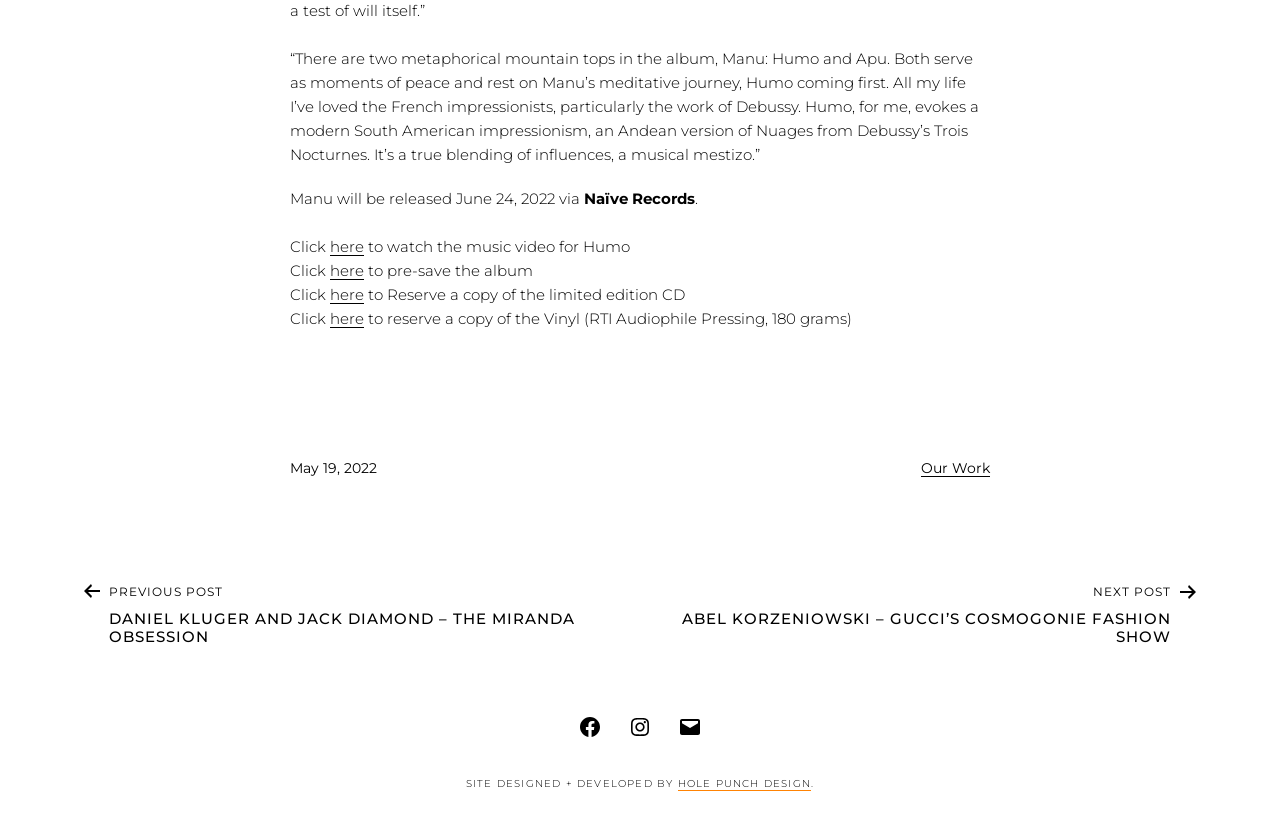What is the name of the record label?
Please give a detailed and elaborate answer to the question.

I found the name of the record label by reading the text 'Naïve Records' which is located next to the release date of Manu's album.